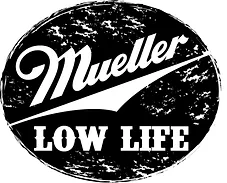What is the background color of the logo?
Please respond to the question with as much detail as possible.

The caption states that the logo is set against a 'textured black background', implying that the background of the logo is a dark, textured color, specifically black.